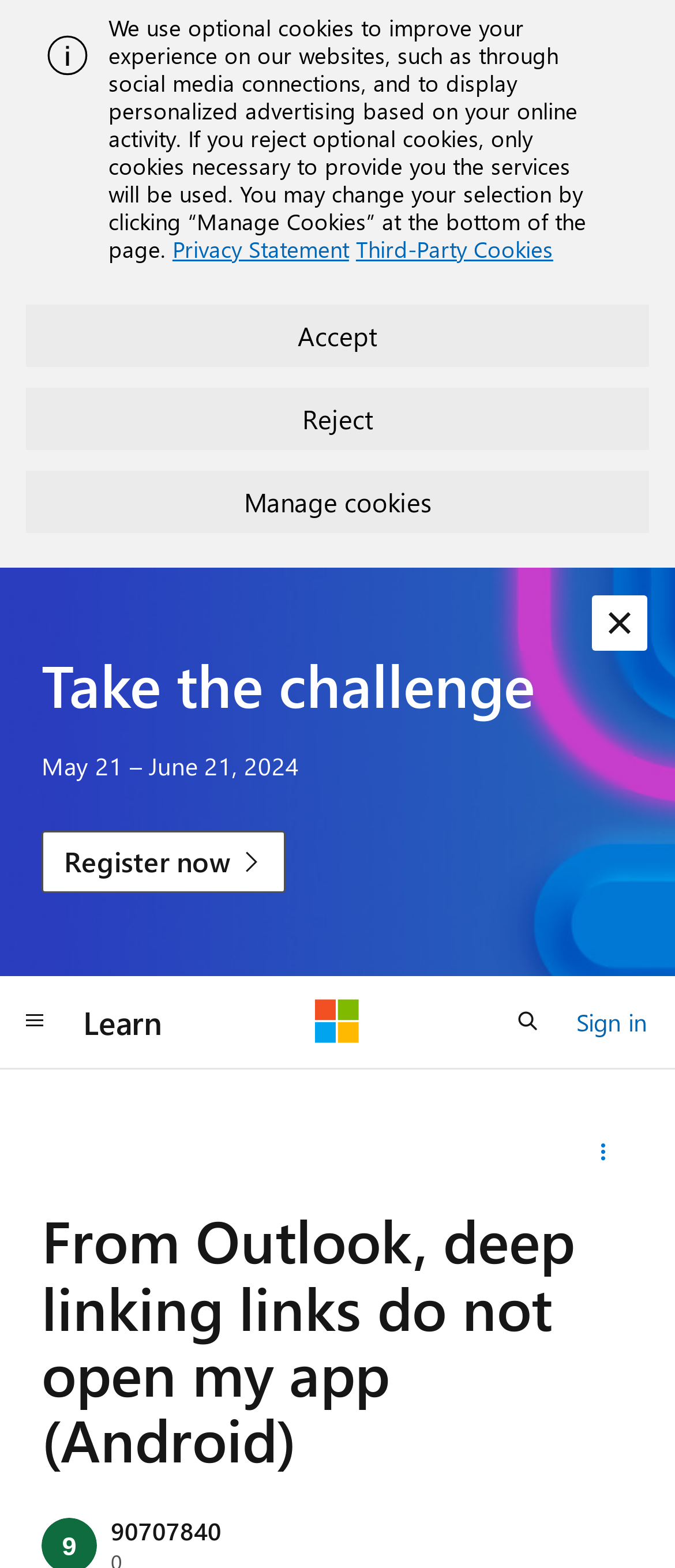What is the date range for the challenge?
Please give a detailed and elaborate answer to the question.

The date range for the challenge is mentioned in the text 'May 21 – June 21, 2024', which is located below the 'Take the challenge' heading.